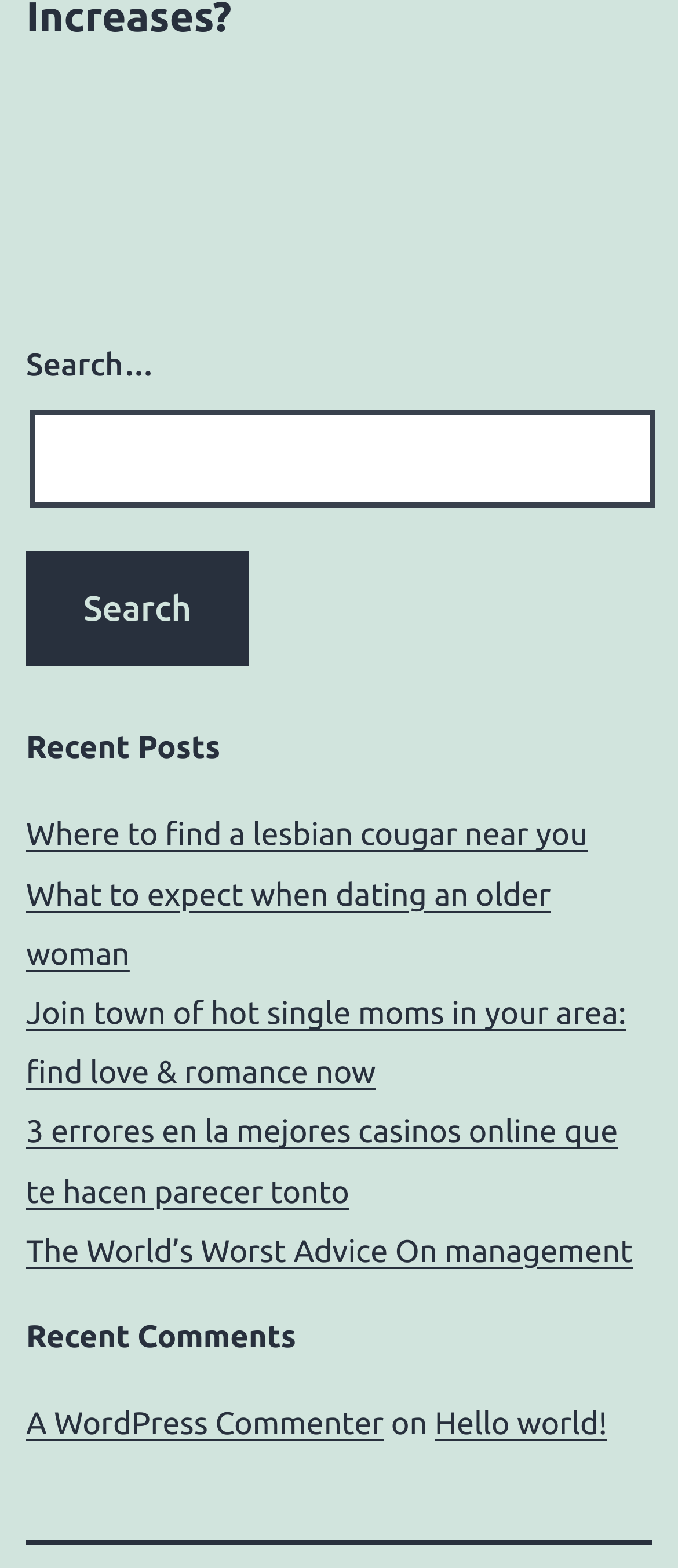Determine the bounding box coordinates of the region that needs to be clicked to achieve the task: "View 'Hello world!' comment".

[0.641, 0.897, 0.895, 0.919]